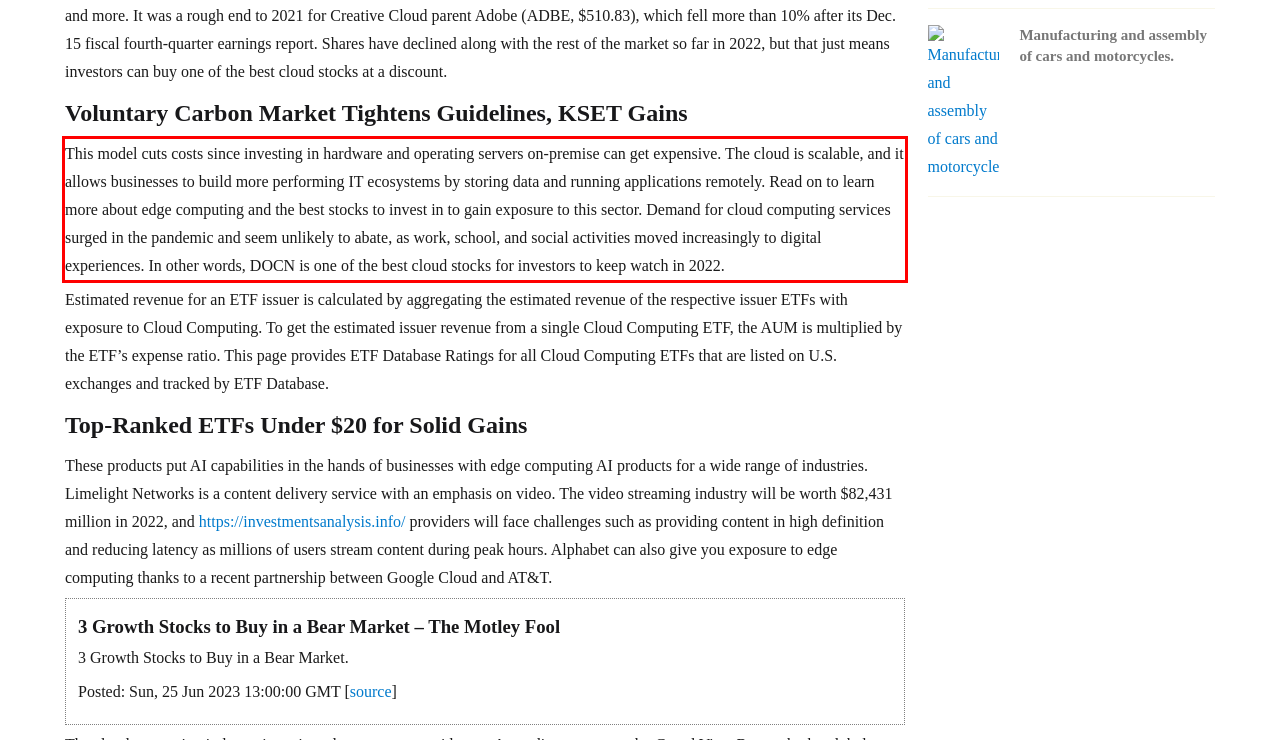Look at the webpage screenshot and recognize the text inside the red bounding box.

This model cuts costs since investing in hardware and operating servers on-premise can get expensive. The cloud is scalable, and it allows businesses to build more performing IT ecosystems by storing data and running applications remotely. Read on to learn more about edge computing and the best stocks to invest in to gain exposure to this sector. Demand for cloud computing services surged in the pandemic and seem unlikely to abate, as work, school, and social activities moved increasingly to digital experiences. In other words, DOCN is one of the best cloud stocks for investors to keep watch in 2022.